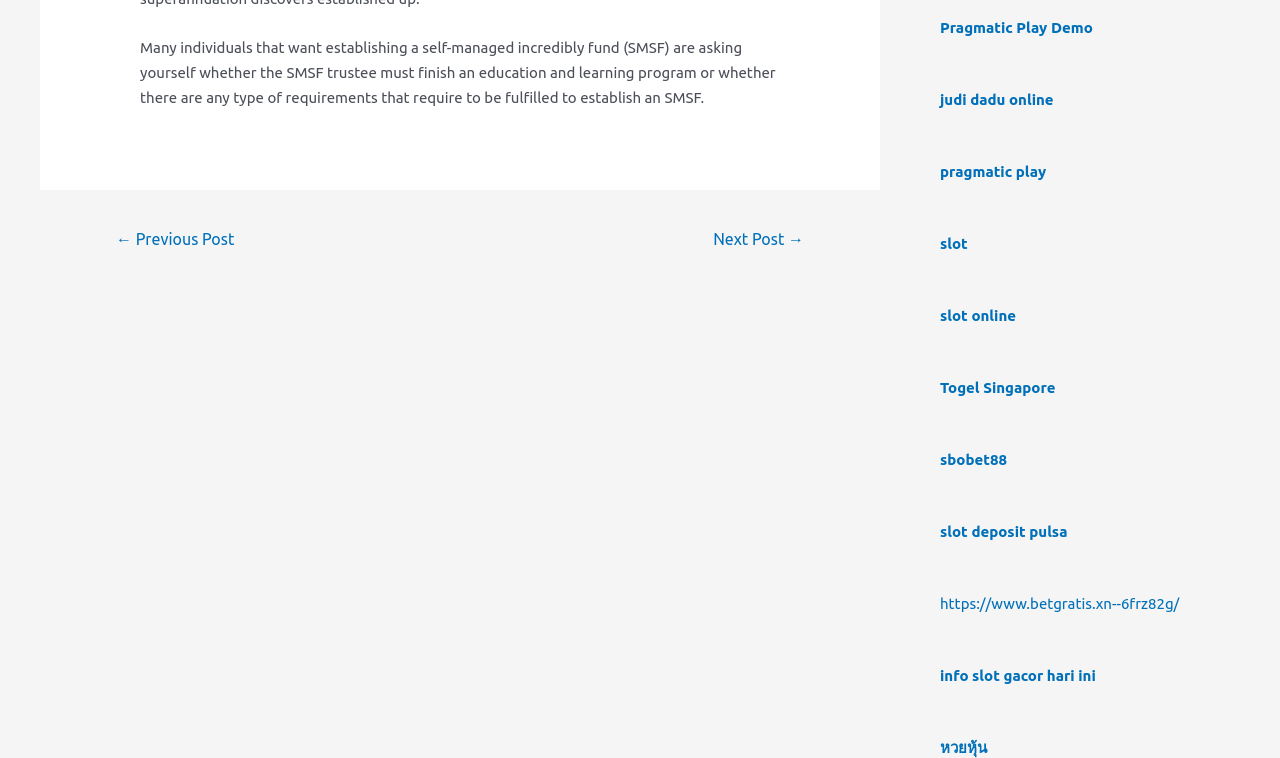How many links are there in the complementary section?
Provide a detailed and well-explained answer to the question.

The complementary section on the webpage contains 10 links, each with a different text, such as 'Pragmatic Play Demo', 'judi dadu online', 'pragmatic play', and so on.